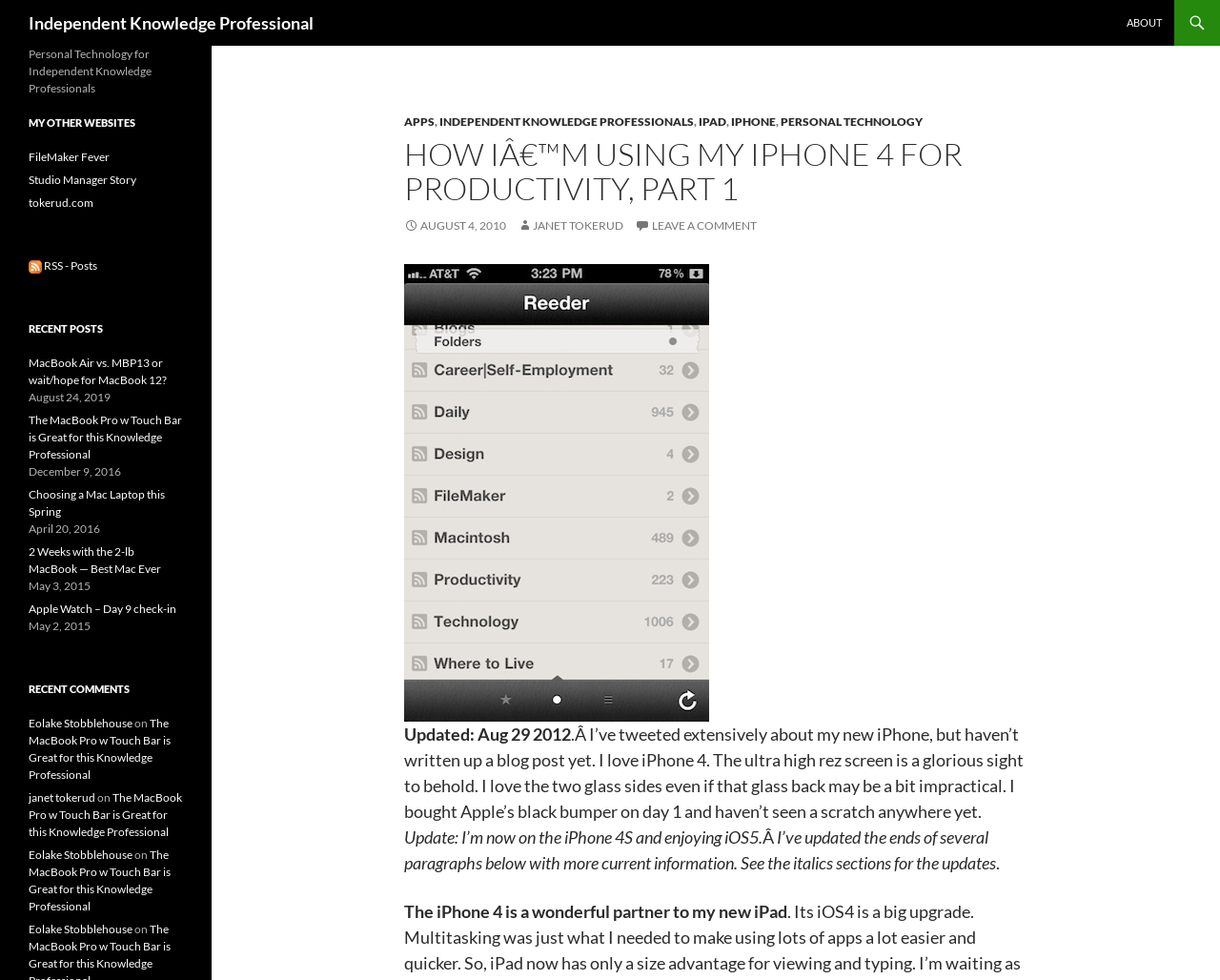Bounding box coordinates are to be given in the format (top-left x, top-left y, bottom-right x, bottom-right y). All values must be floating point numbers between 0 and 1. Provide the bounding box coordinate for the UI element described as: iPhone

[0.599, 0.117, 0.636, 0.131]